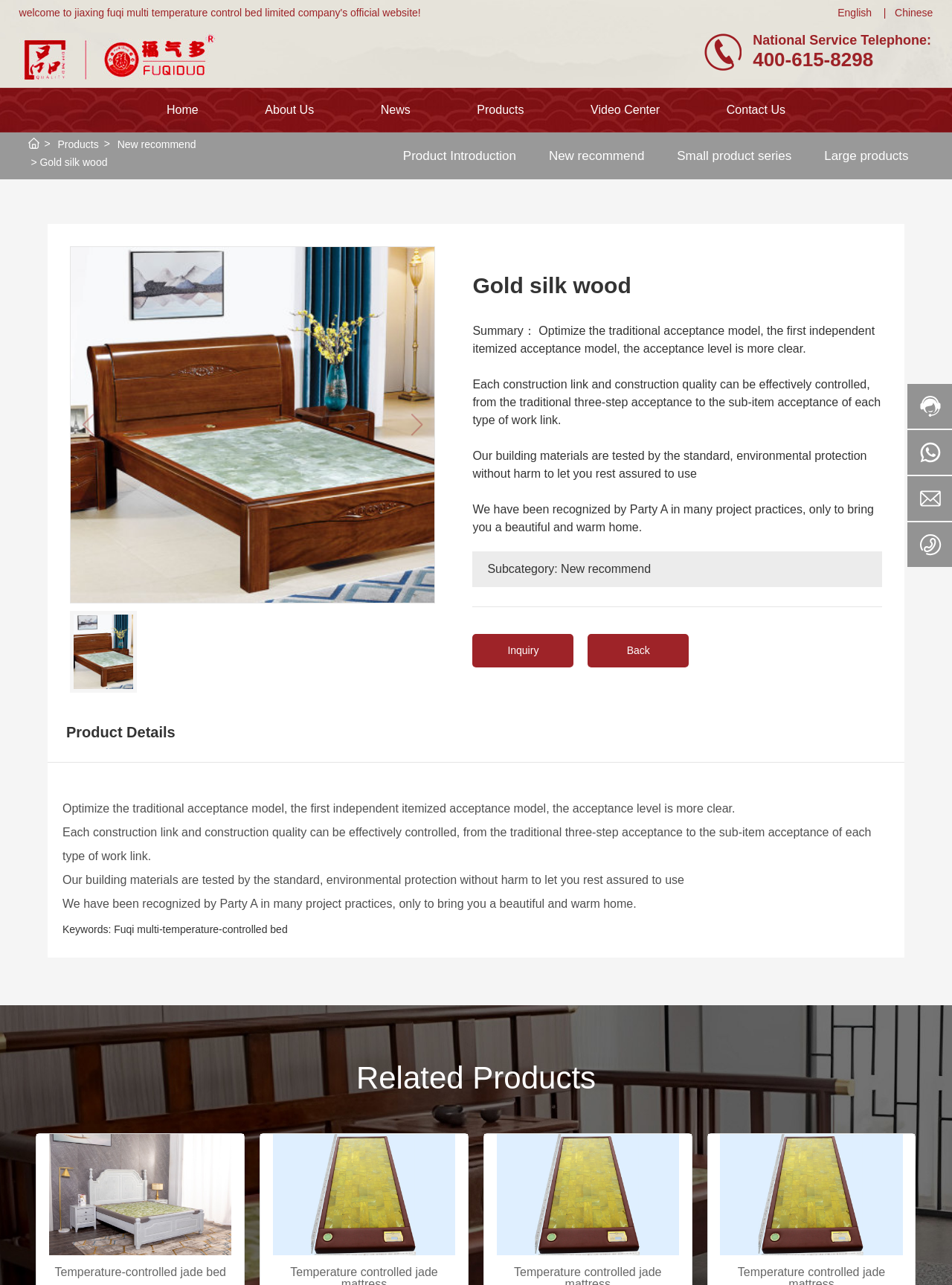Please determine the bounding box coordinates for the element that should be clicked to follow these instructions: "View product introduction".

[0.423, 0.116, 0.542, 0.127]